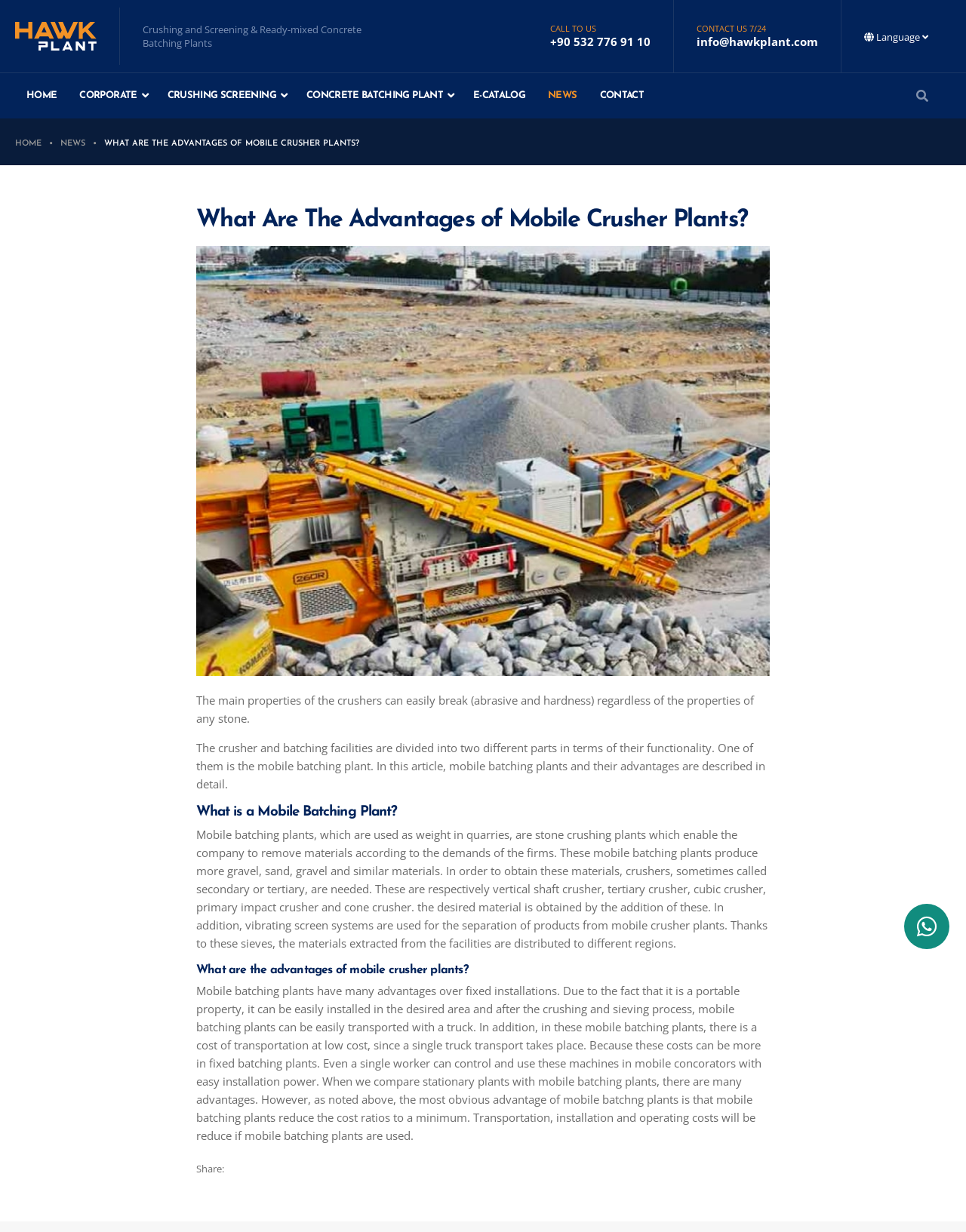Please identify the bounding box coordinates of the region to click in order to complete the task: "Change the language". The coordinates must be four float numbers between 0 and 1, specified as [left, top, right, bottom].

[0.895, 0.024, 0.961, 0.036]